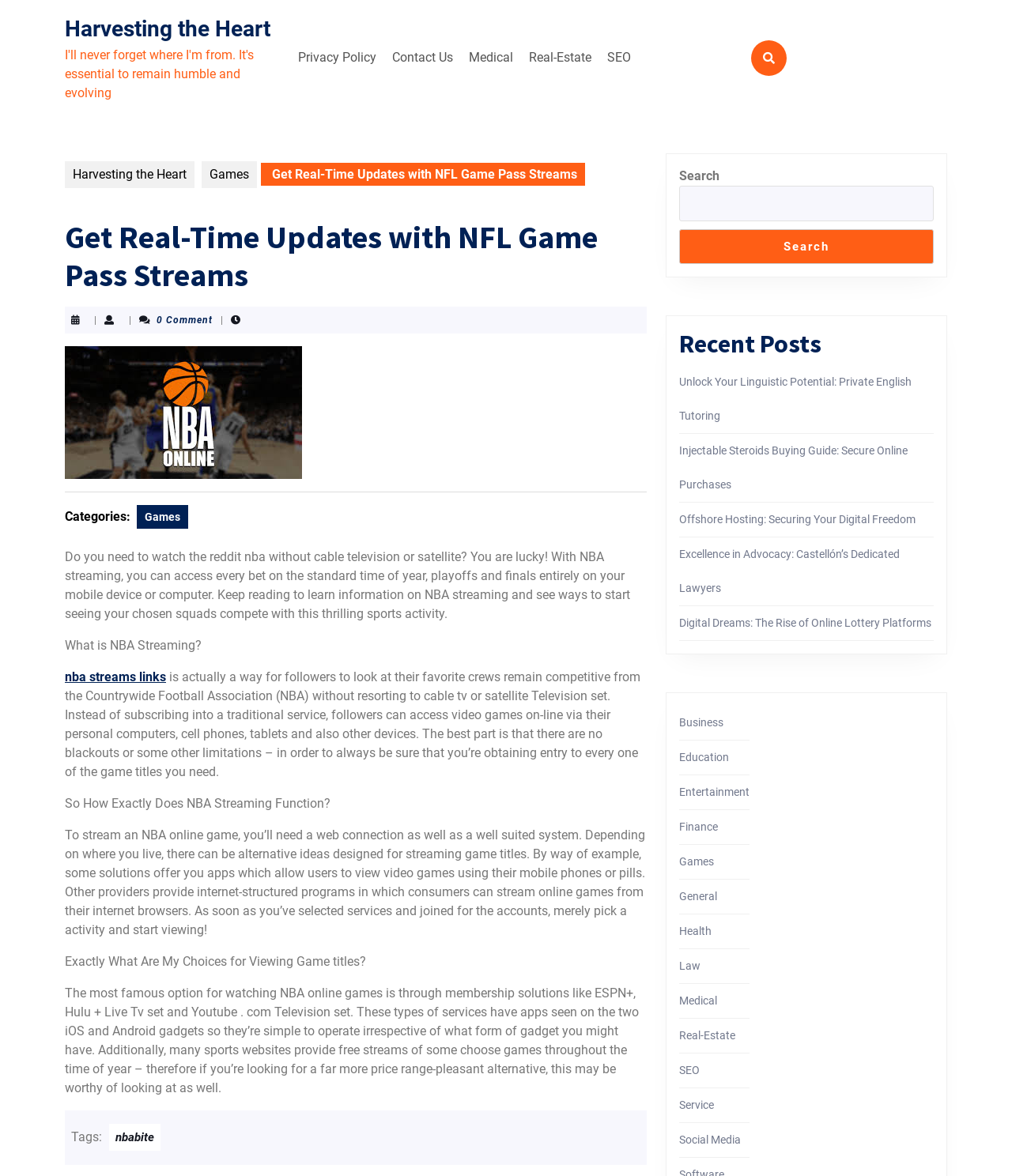Answer briefly with one word or phrase:
What is the main topic of this webpage?

NFL Game Pass Streams